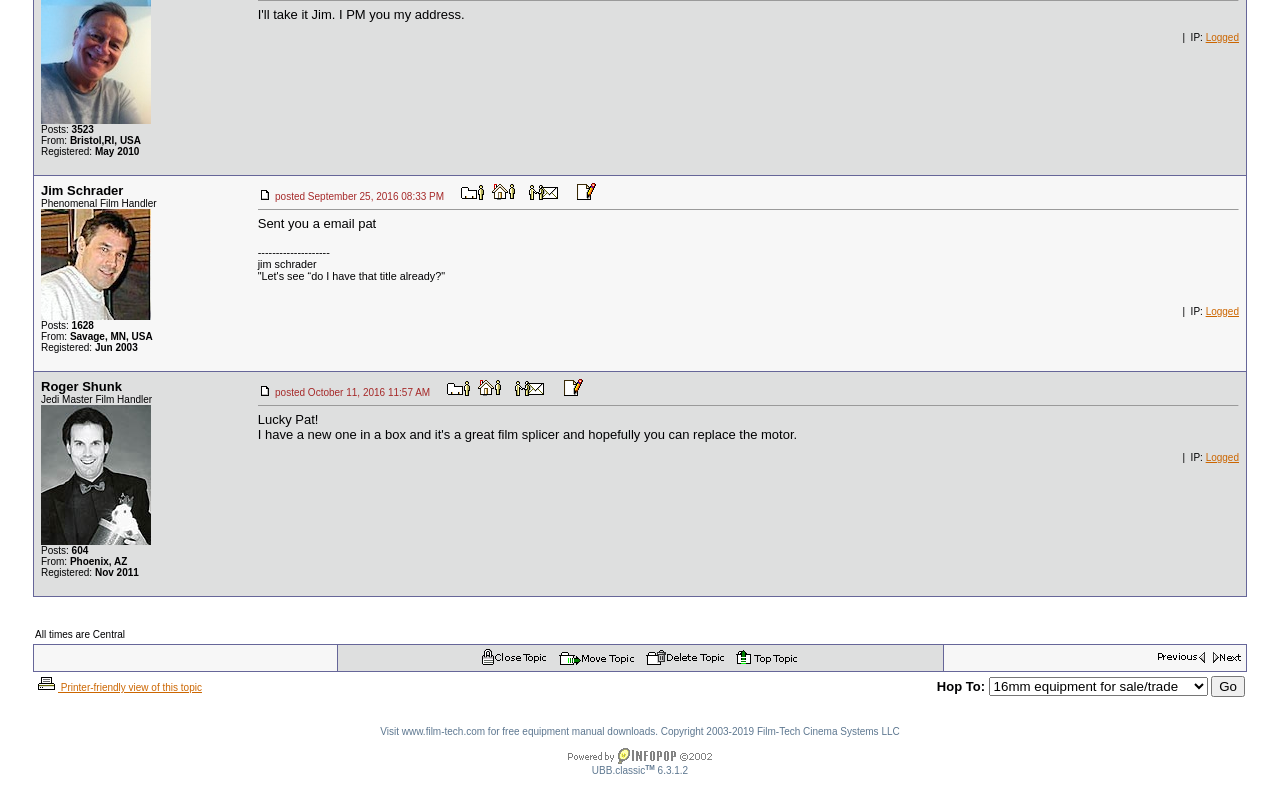Find the bounding box coordinates of the clickable element required to execute the following instruction: "View profile for Roger Shunk". Provide the coordinates as four float numbers between 0 and 1, i.e., [left, top, right, bottom].

[0.349, 0.49, 0.367, 0.504]